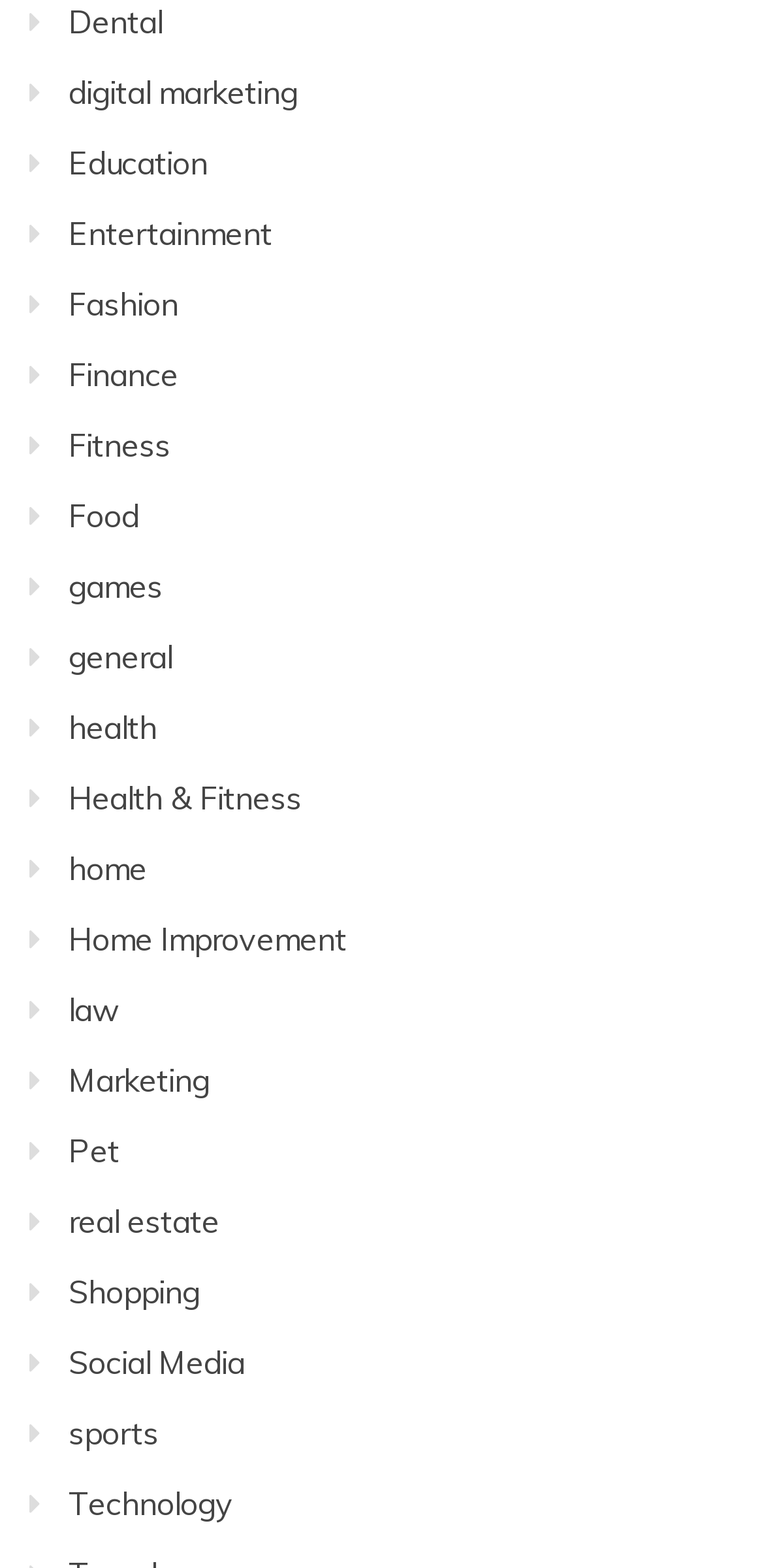Locate the coordinates of the bounding box for the clickable region that fulfills this instruction: "visit the Education page".

[0.09, 0.091, 0.272, 0.116]